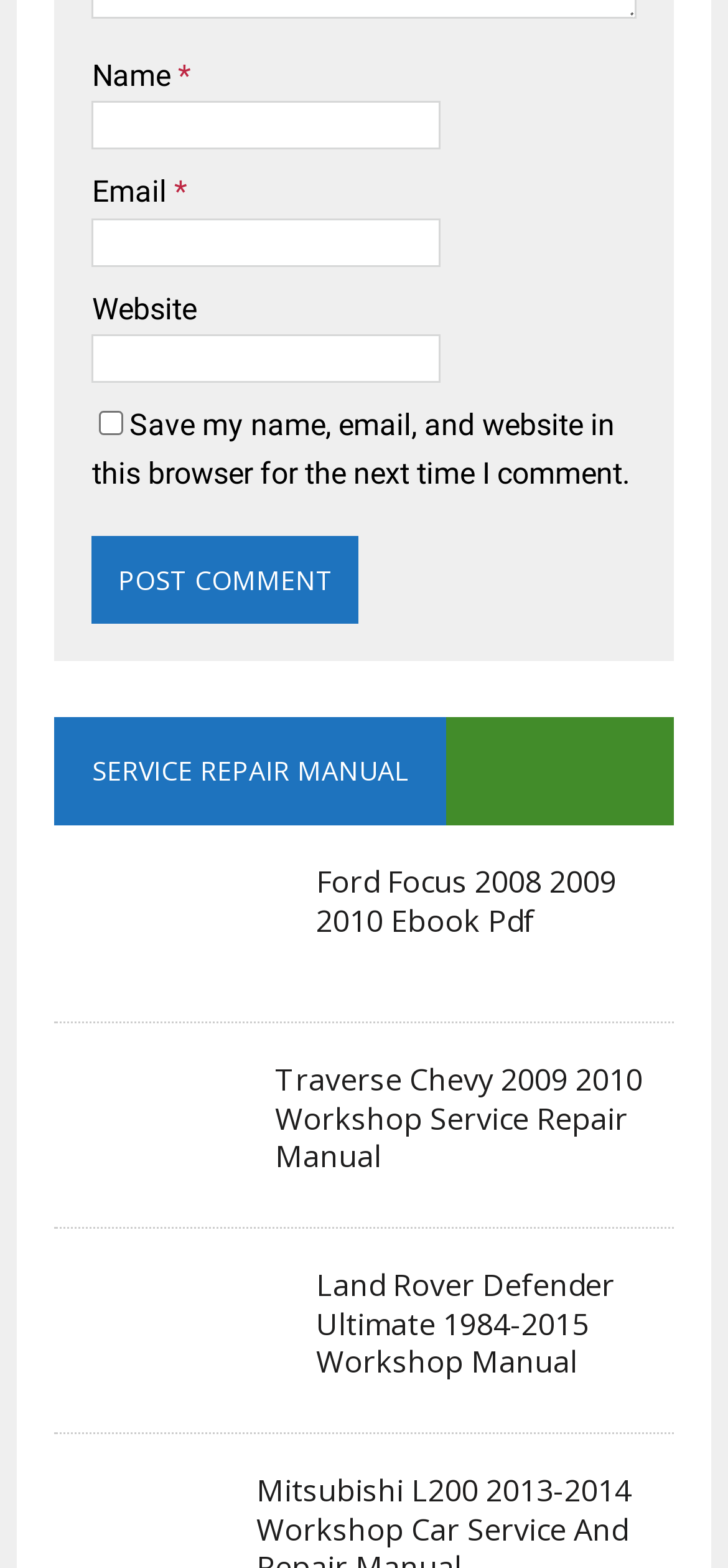Specify the bounding box coordinates of the element's region that should be clicked to achieve the following instruction: "Click the 'Post Comment' button". The bounding box coordinates consist of four float numbers between 0 and 1, in the format [left, top, right, bottom].

[0.126, 0.342, 0.493, 0.398]